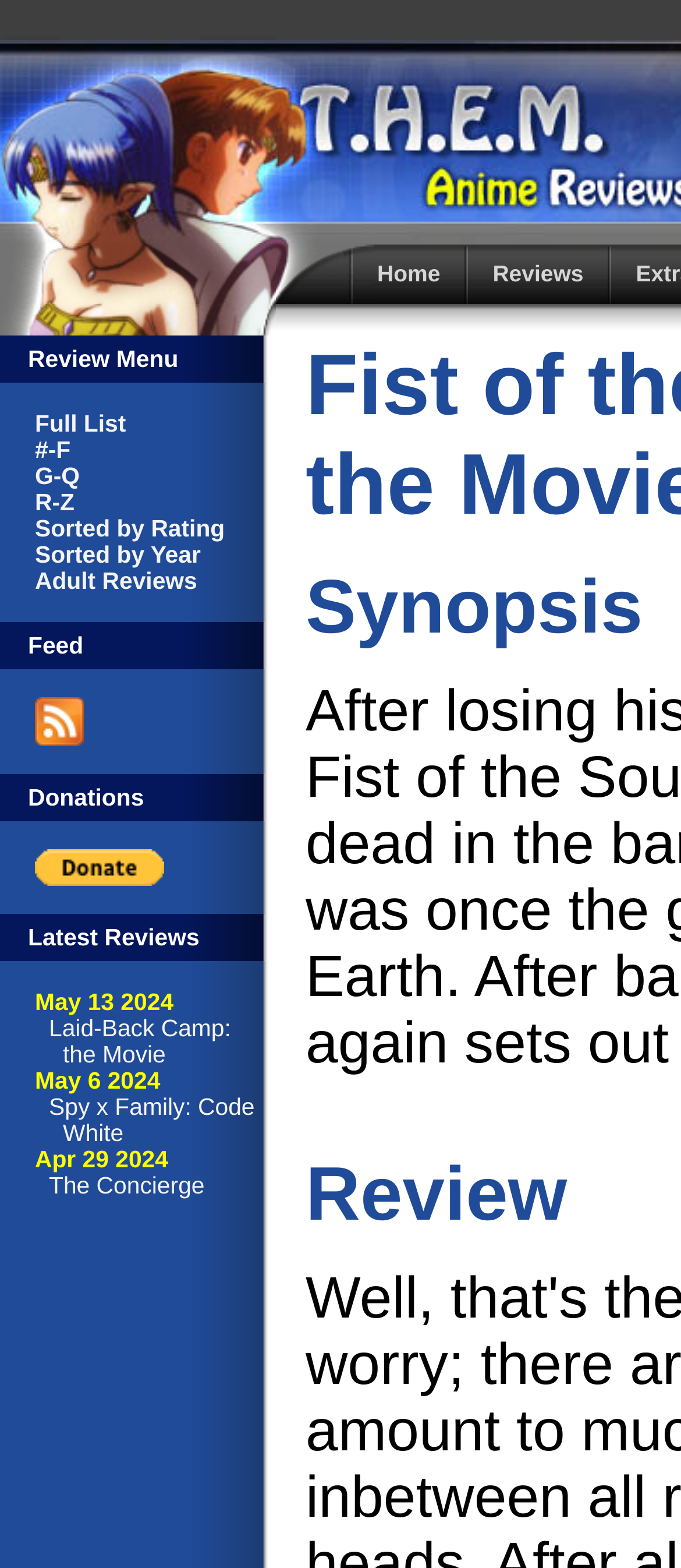Could you determine the bounding box coordinates of the clickable element to complete the instruction: "subscribe to THEM Anime Reviews"? Provide the coordinates as four float numbers between 0 and 1, i.e., [left, top, right, bottom].

[0.051, 0.462, 0.123, 0.479]